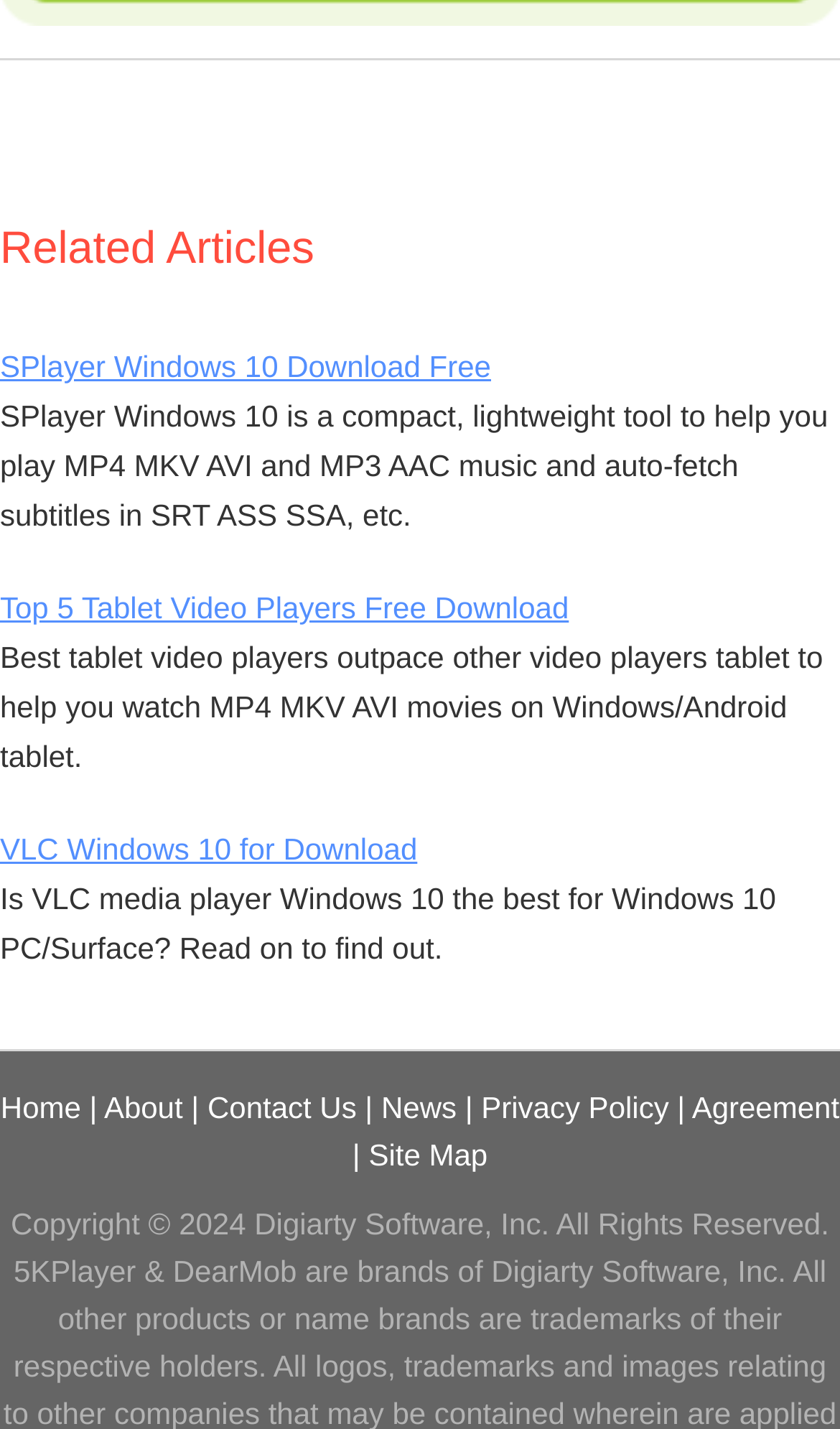How many links are there in the webpage? Examine the screenshot and reply using just one word or a brief phrase.

9